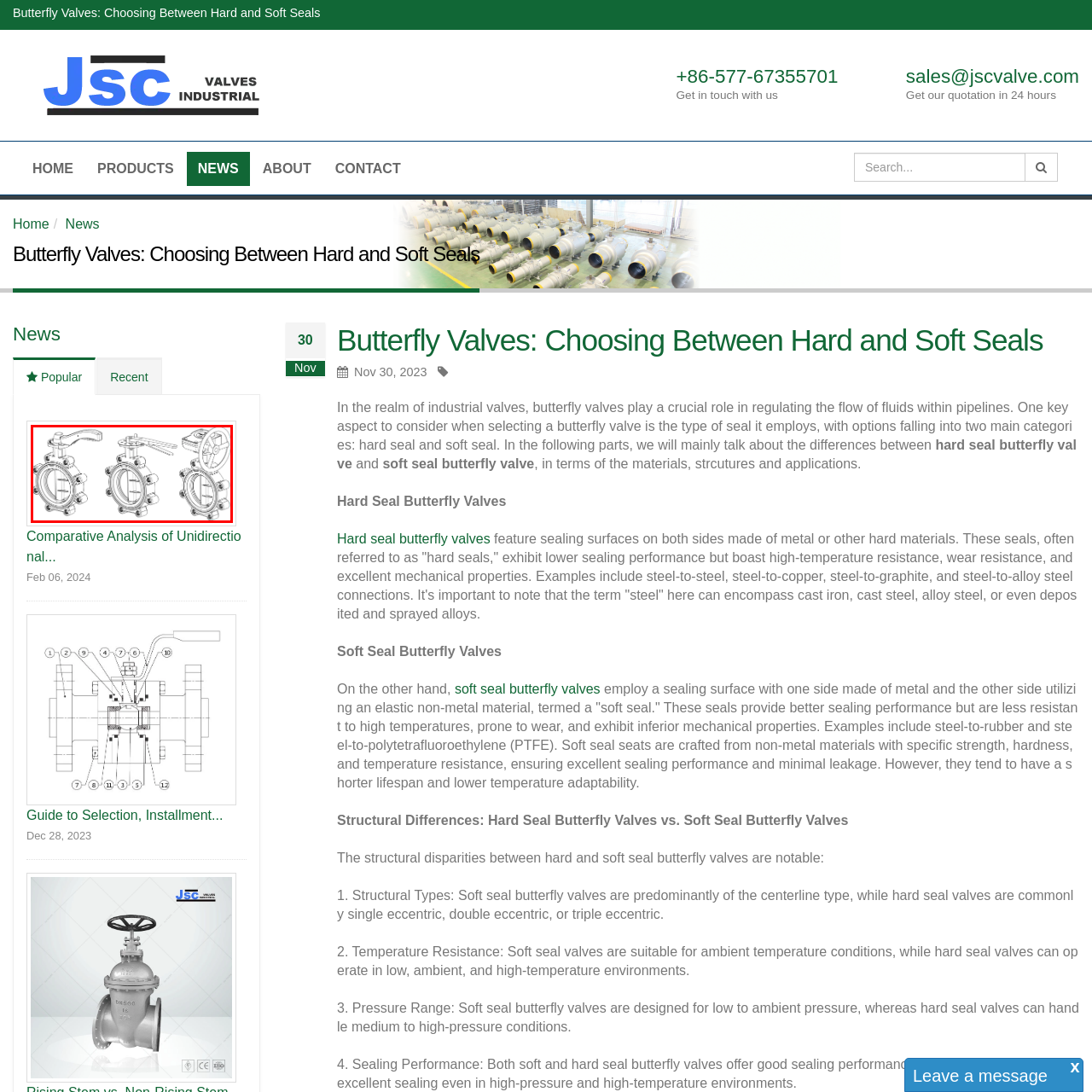Give a detailed account of the scene depicted within the red boundary.

The image features three variations of butterfly valves, each illustrated in a detailed, technical style. The designs showcase different actuator mechanisms: the leftmost valve is operated by a lever handle, the center valve utilizes a manual lever, and the rightmost valve is equipped with a wheel handle. Each valve is drawn with precision, emphasizing the circular body and the internal disk mechanism that characterizes butterfly valves. These valves are essential components in industrial fluid control systems, allowing for quick and efficient regulation of flow. They can be designed with either hard seals or soft seals, depending on the application requirements, including temperature and pressure conditions.